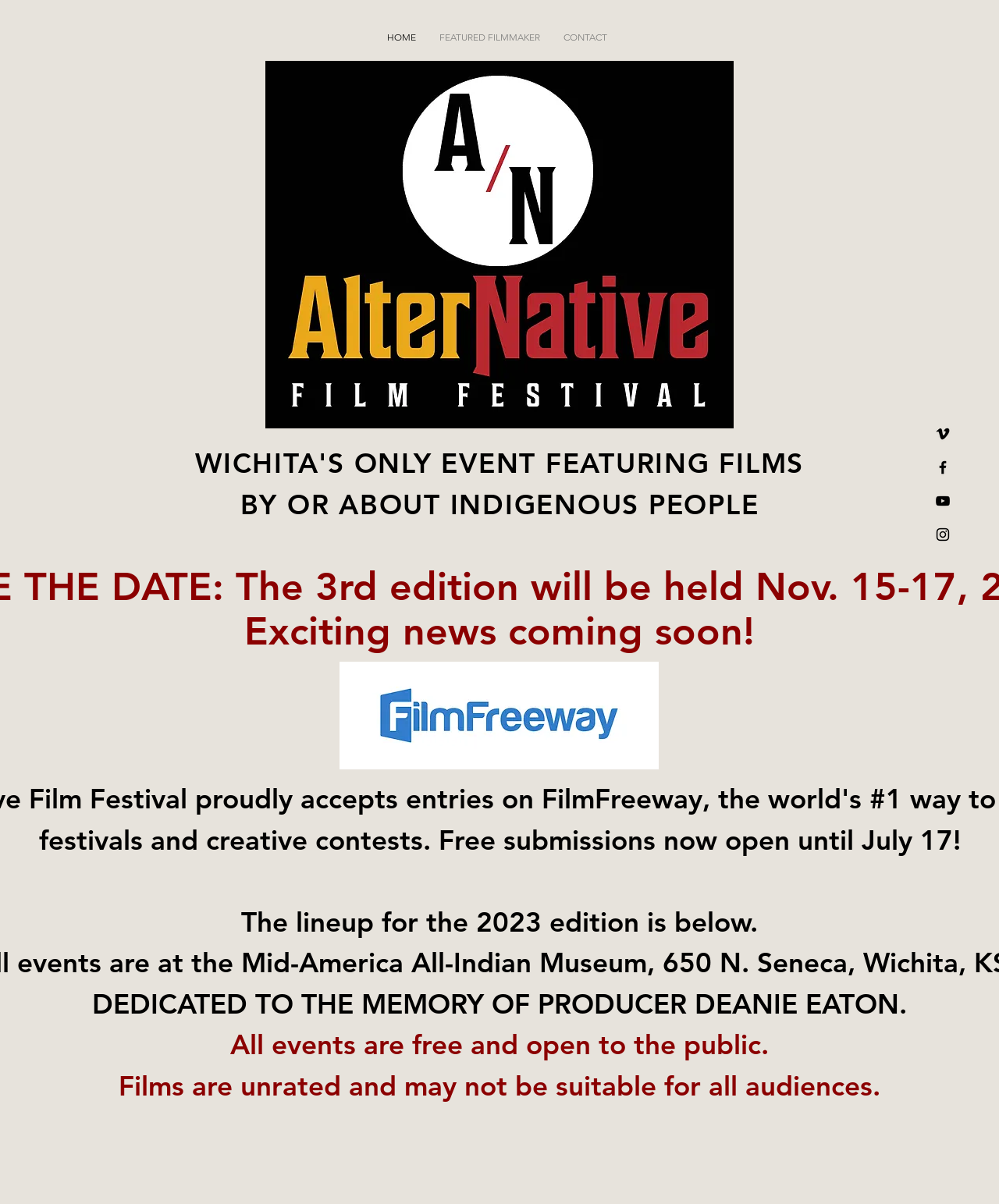Show the bounding box coordinates for the element that needs to be clicked to execute the following instruction: "view Friday Nov. 10 schedule". Provide the coordinates in the form of four float numbers between 0 and 1, i.e., [left, top, right, bottom].

[0.0, 0.955, 1.0, 0.969]